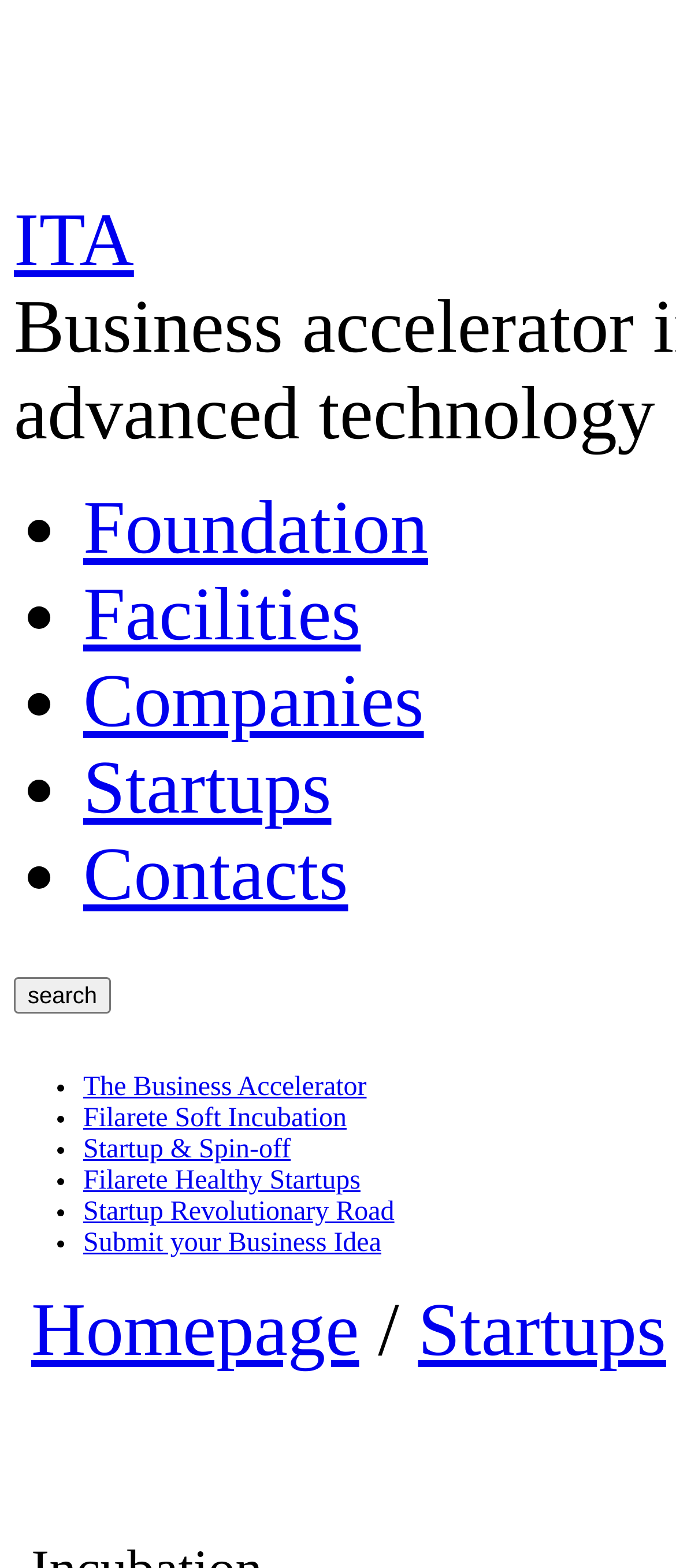Identify the bounding box coordinates for the element you need to click to achieve the following task: "search". Provide the bounding box coordinates as four float numbers between 0 and 1, in the form [left, top, right, bottom].

[0.021, 0.623, 0.164, 0.646]